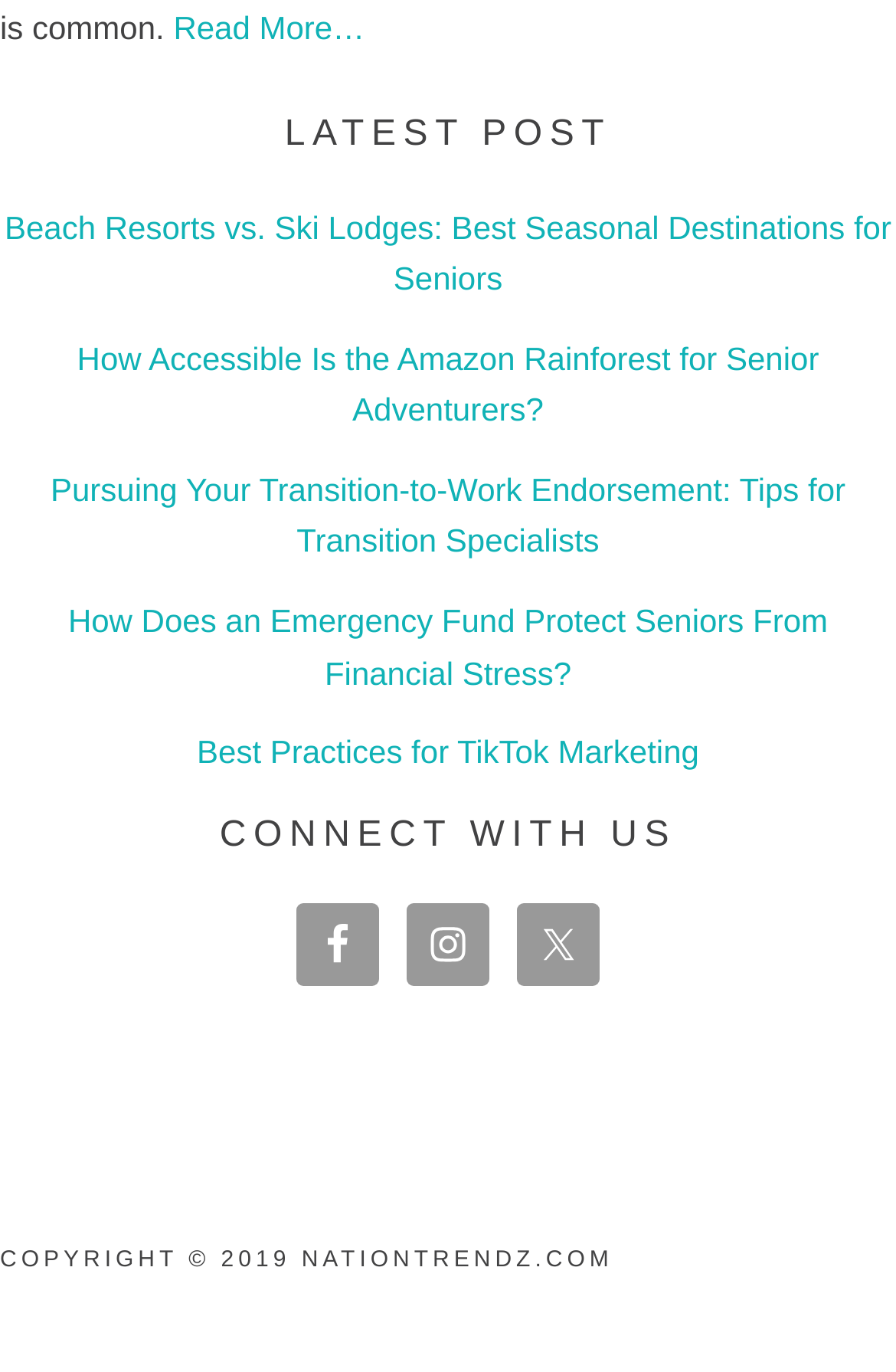Locate the bounding box coordinates of the region to be clicked to comply with the following instruction: "Learn about TikTok Marketing". The coordinates must be four float numbers between 0 and 1, in the form [left, top, right, bottom].

[0.22, 0.535, 0.78, 0.561]